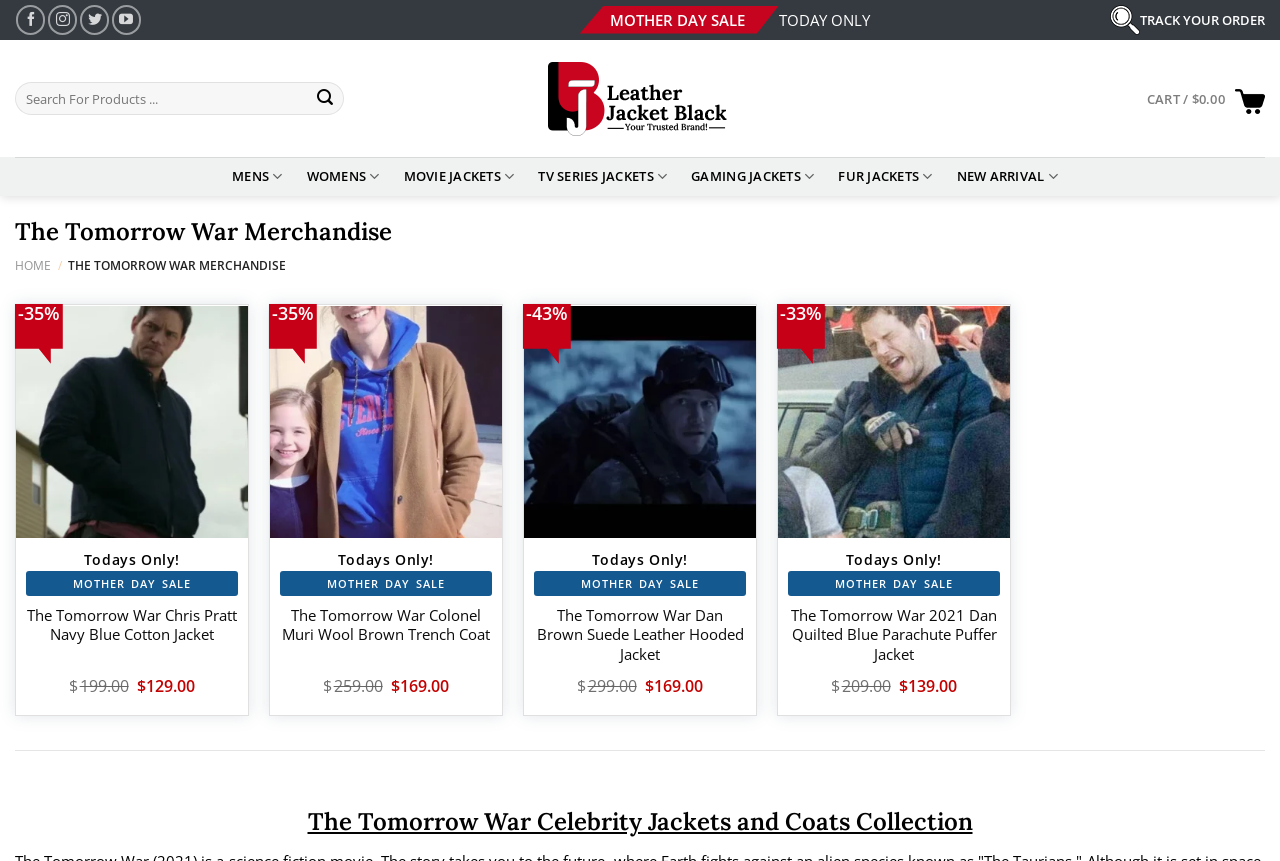Determine the bounding box coordinates for the area you should click to complete the following instruction: "Click the 'Home' link".

None